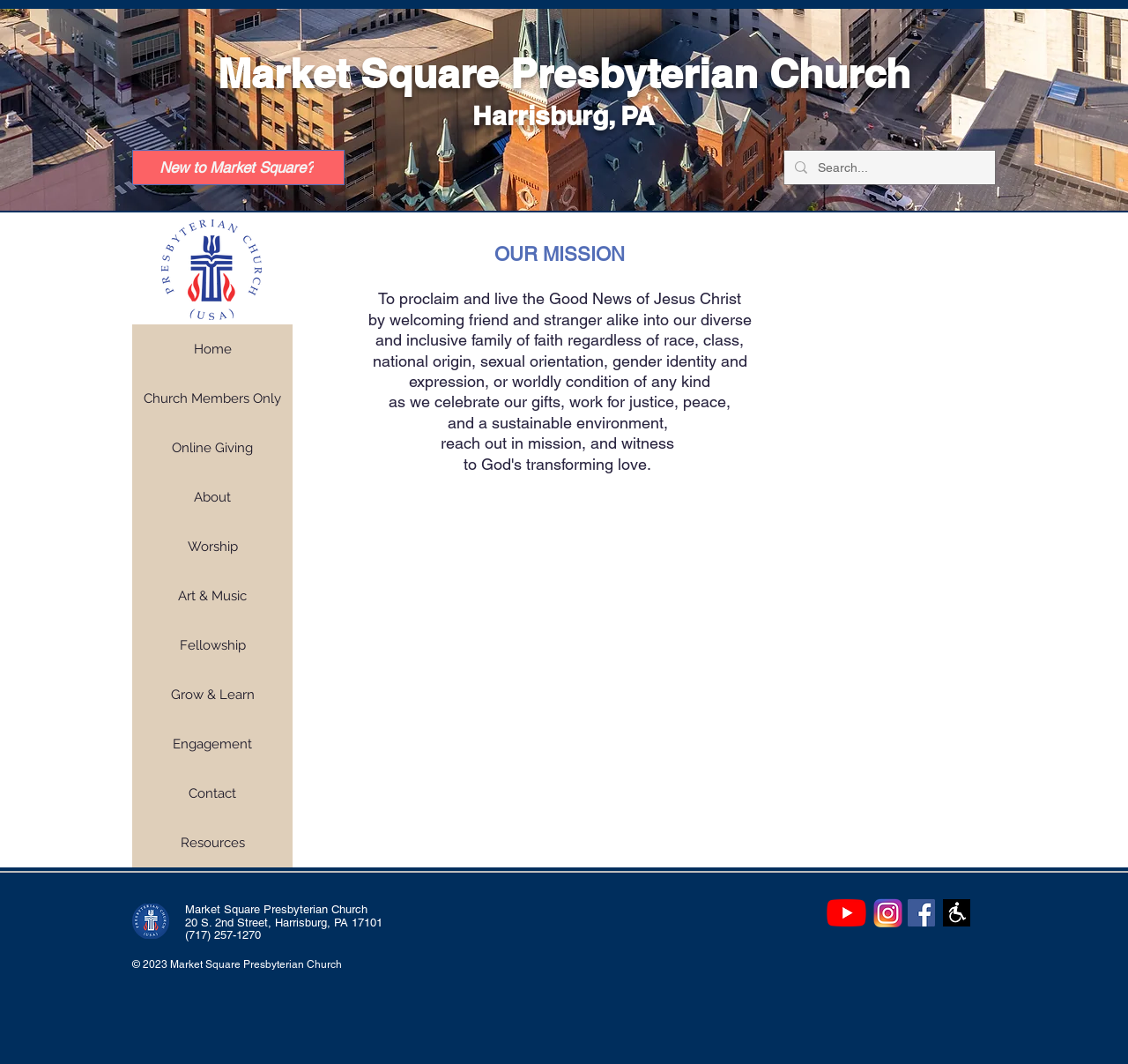What is the name of the church?
Identify the answer in the screenshot and reply with a single word or phrase.

Market Square Presbyterian Church